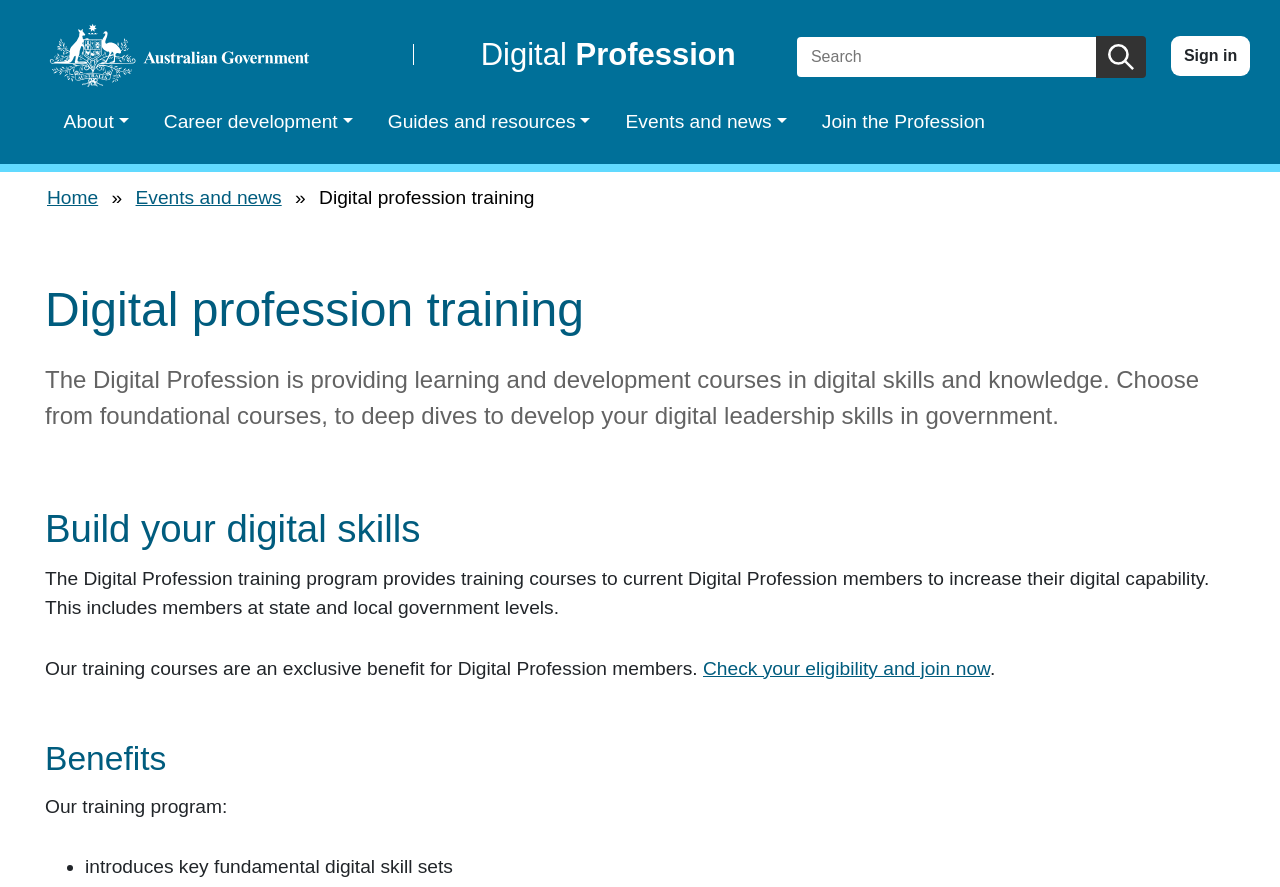Please find the bounding box coordinates of the element's region to be clicked to carry out this instruction: "Learn about the Digital Profession".

[0.376, 0.042, 0.575, 0.081]